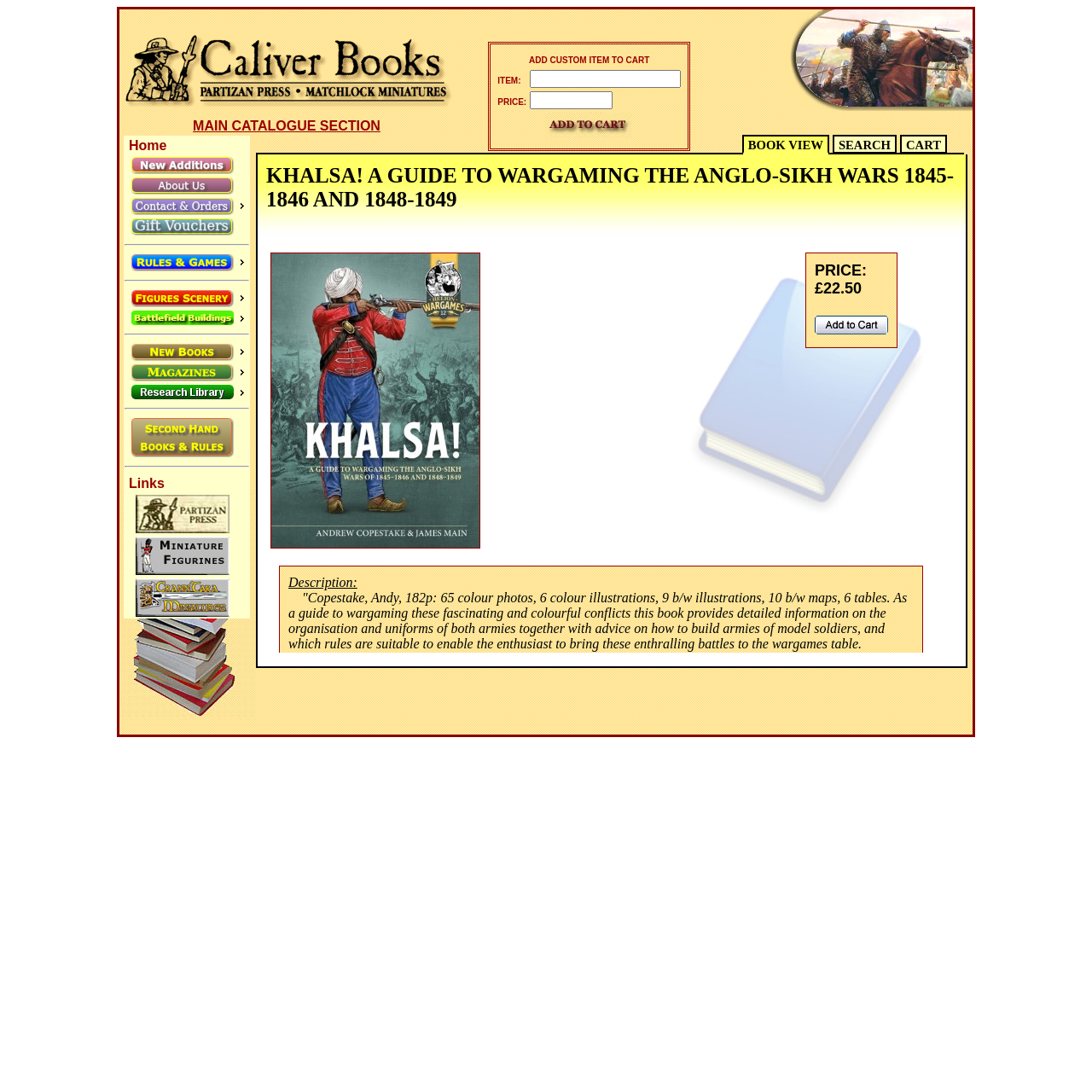Provide a one-word or short-phrase answer to the question:
What is the purpose of the 'Add to Cart' button?

To add an item to the cart